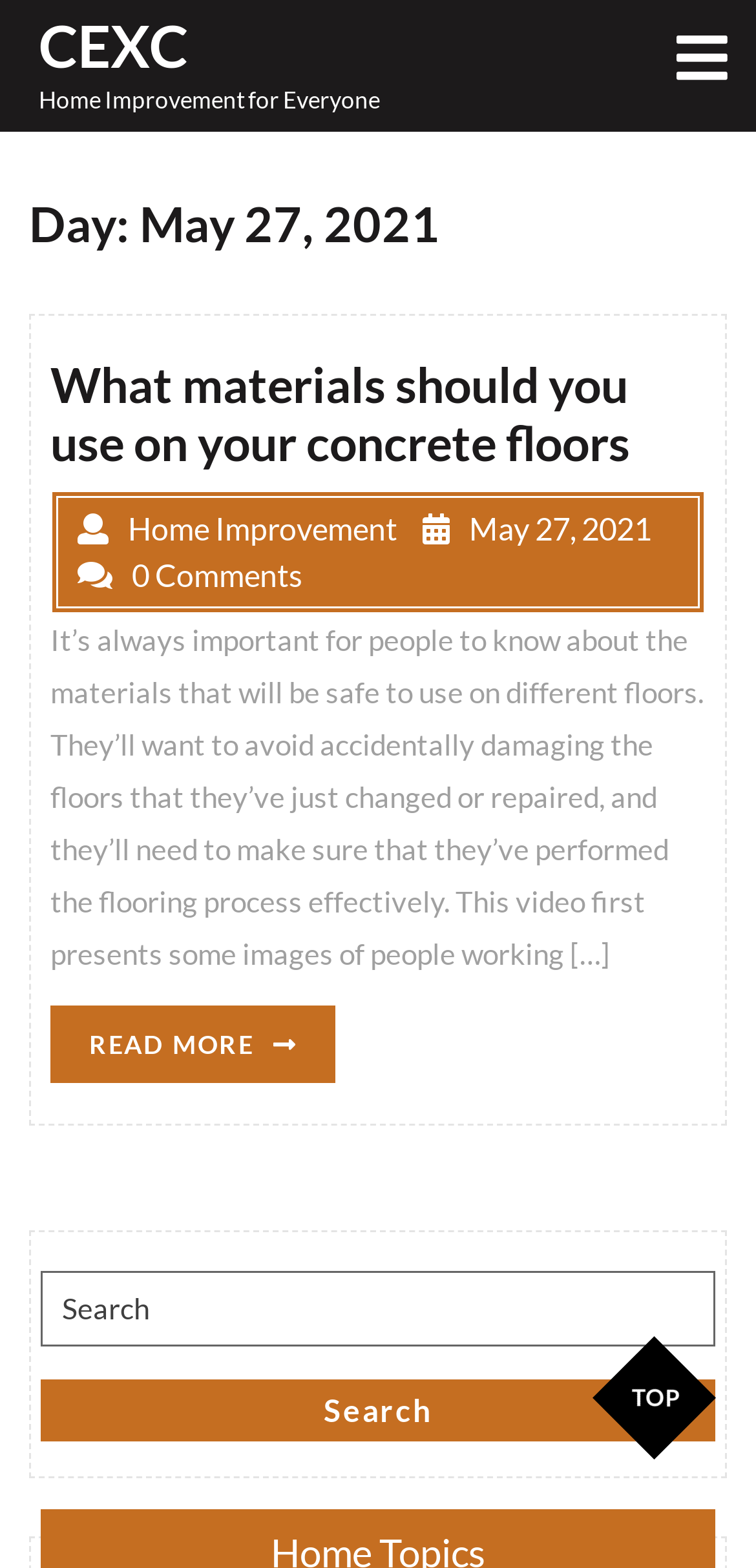How many comments does the latest article have?
Answer with a single word or phrase by referring to the visual content.

0